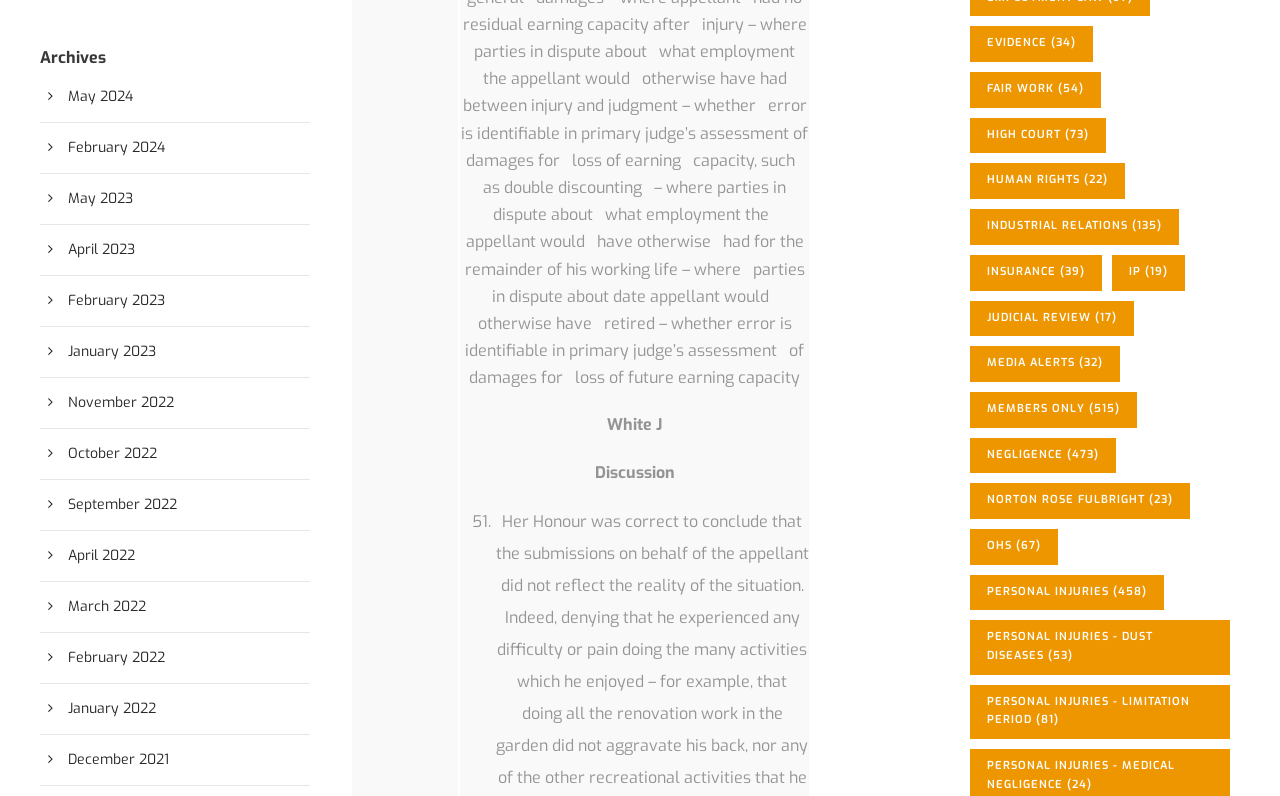Determine the bounding box coordinates of the section I need to click to execute the following instruction: "Explore Evidence". Provide the coordinates as four float numbers between 0 and 1, i.e., [left, top, right, bottom].

[0.758, 0.033, 0.854, 0.078]